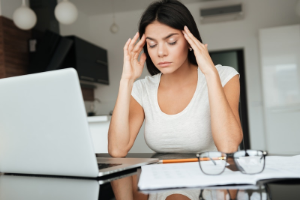Please analyze the image and provide a thorough answer to the question:
Is the kitchen in the background modern?

The caption describes the kitchen elements in the background as 'modern', implying that the kitchen is contemporary and up-to-date.